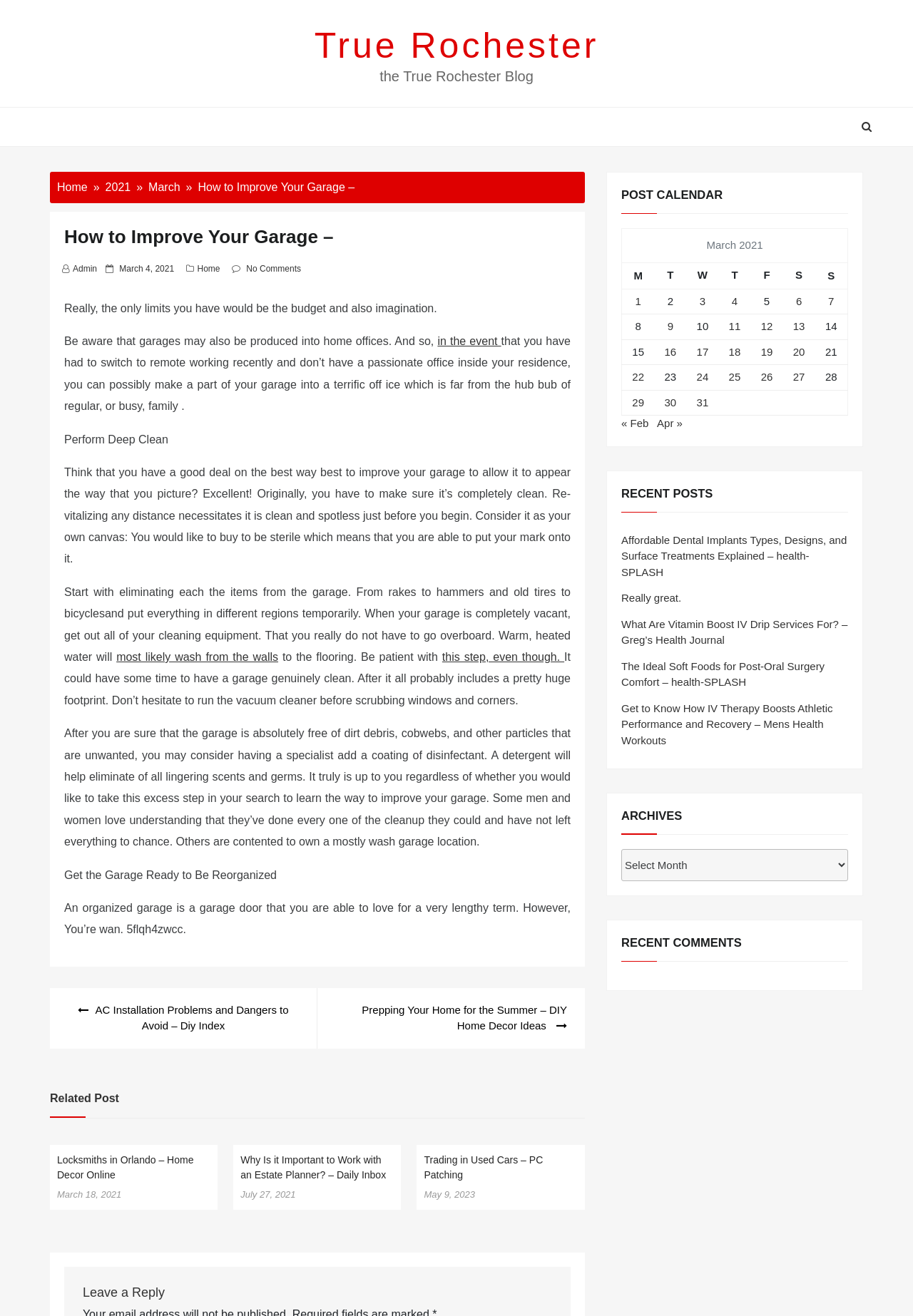Provide the bounding box coordinates of the HTML element this sentence describes: "Really great.". The bounding box coordinates consist of four float numbers between 0 and 1, i.e., [left, top, right, bottom].

[0.68, 0.45, 0.746, 0.459]